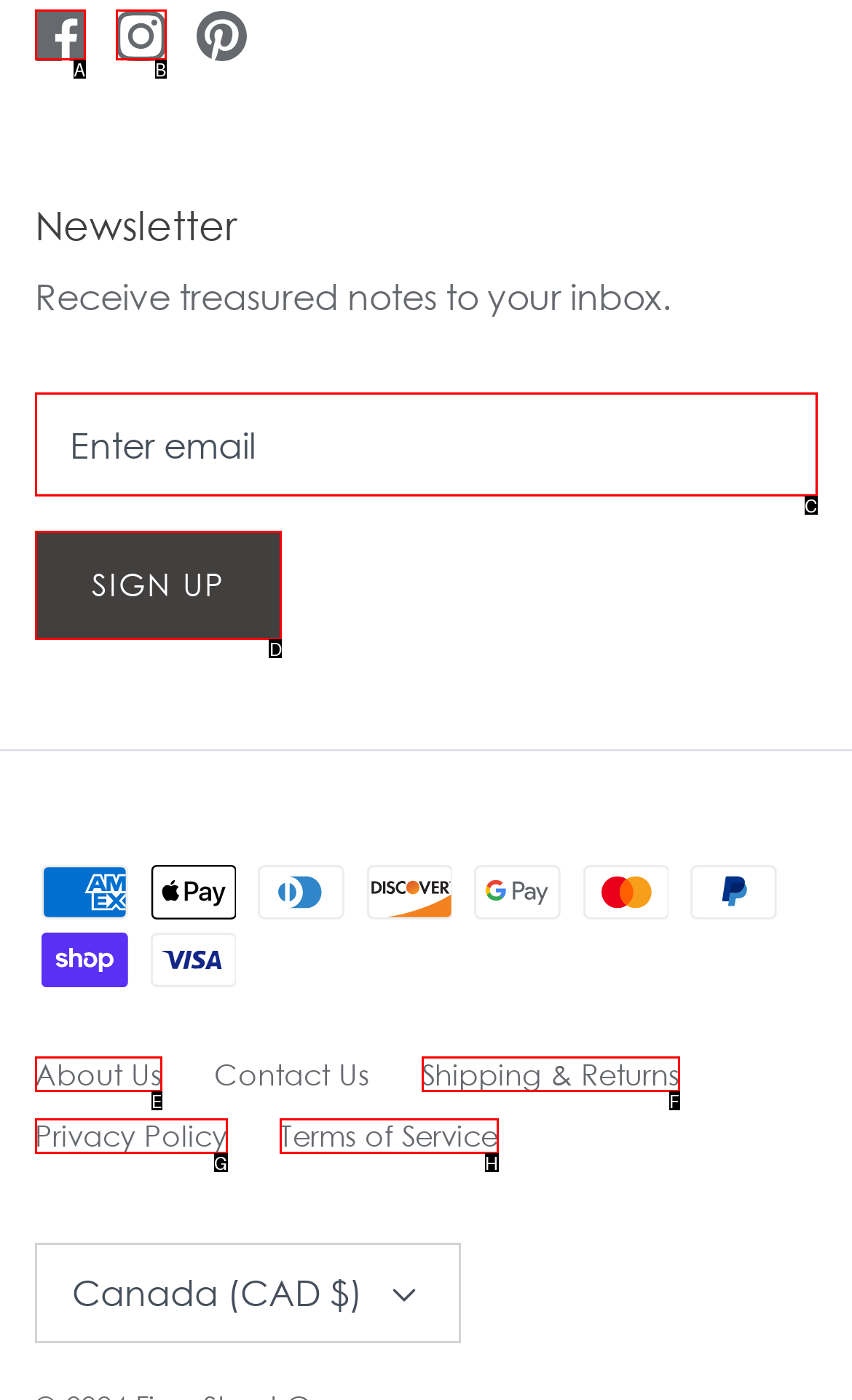Select the letter that corresponds to the description: Terms of Service. Provide your answer using the option's letter.

H